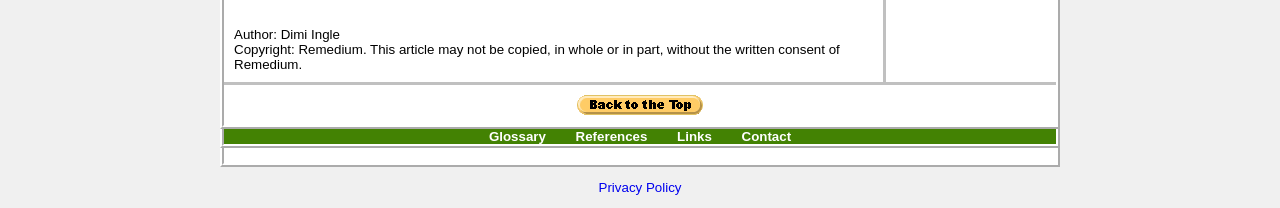What type of content is displayed in the grid cell?
Using the image as a reference, give a one-word or short phrase answer.

Image